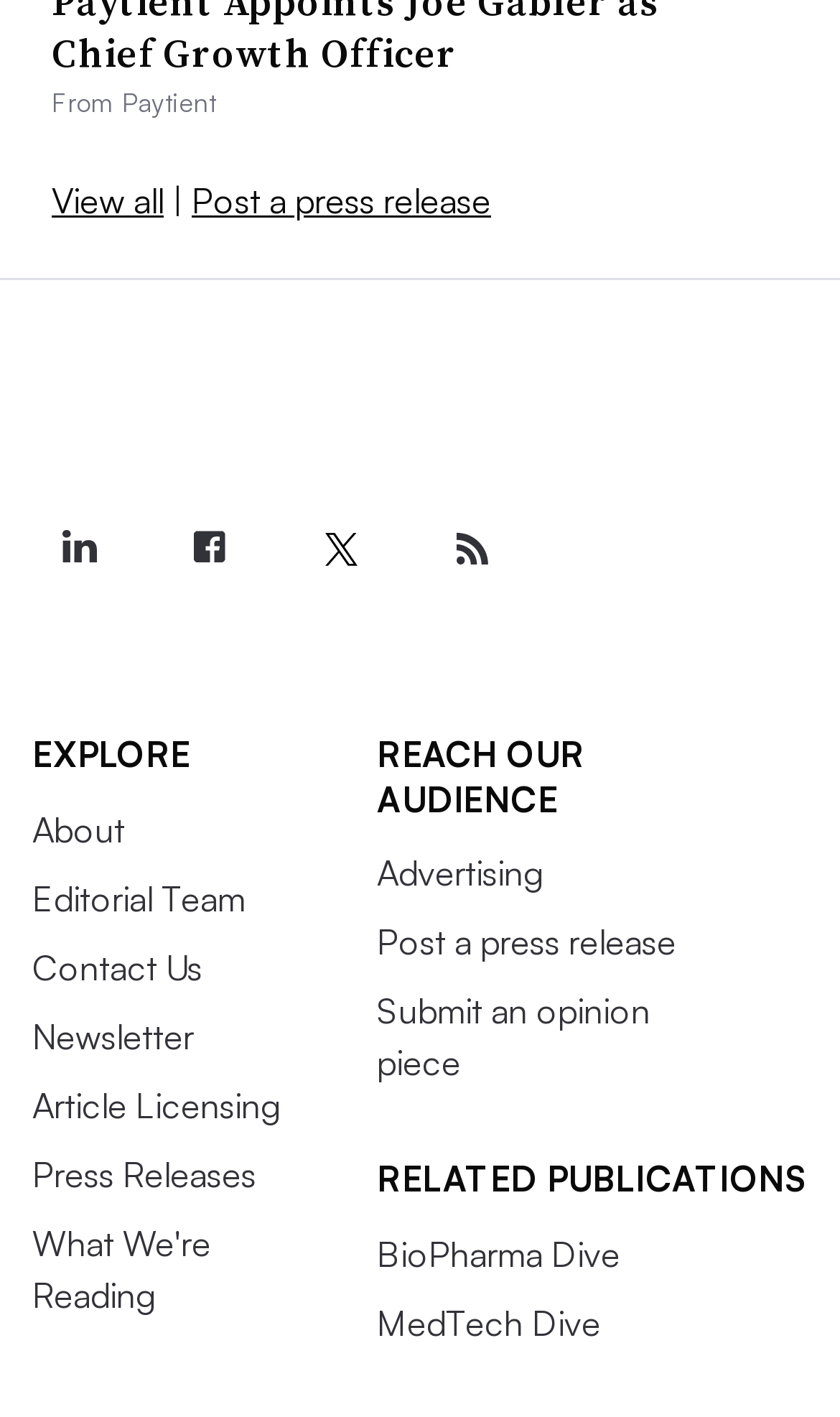What is the purpose of the 'Post a press release' link?
Use the information from the screenshot to give a comprehensive response to the question.

The 'Post a press release' link is located in two places on the webpage: once in the top section and again in the 'REACH OUR AUDIENCE' section. Its purpose is to allow users to post a press release.